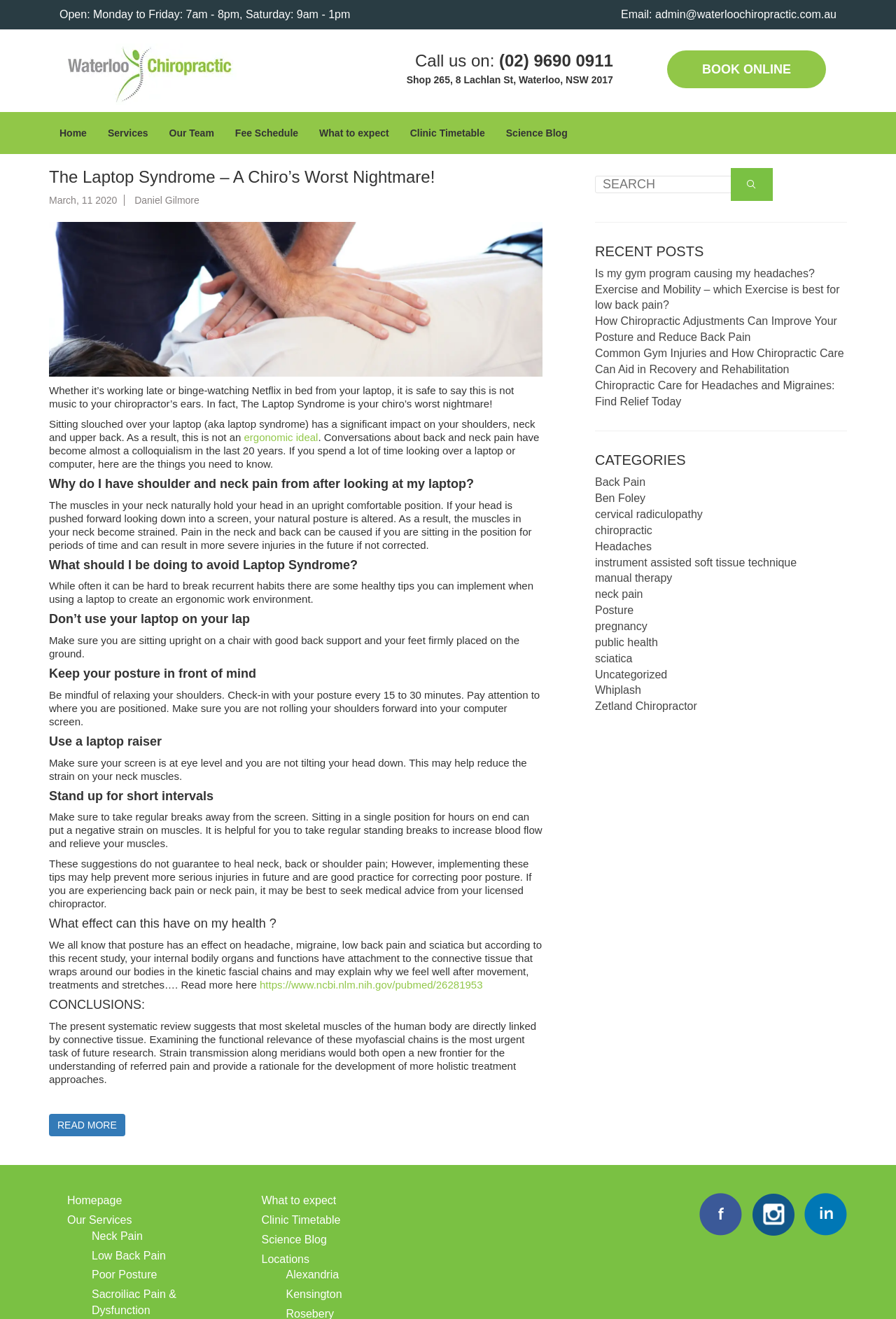Indicate the bounding box coordinates of the element that must be clicked to execute the instruction: "Visit the 'Services' page". The coordinates should be given as four float numbers between 0 and 1, i.e., [left, top, right, bottom].

[0.109, 0.09, 0.177, 0.111]